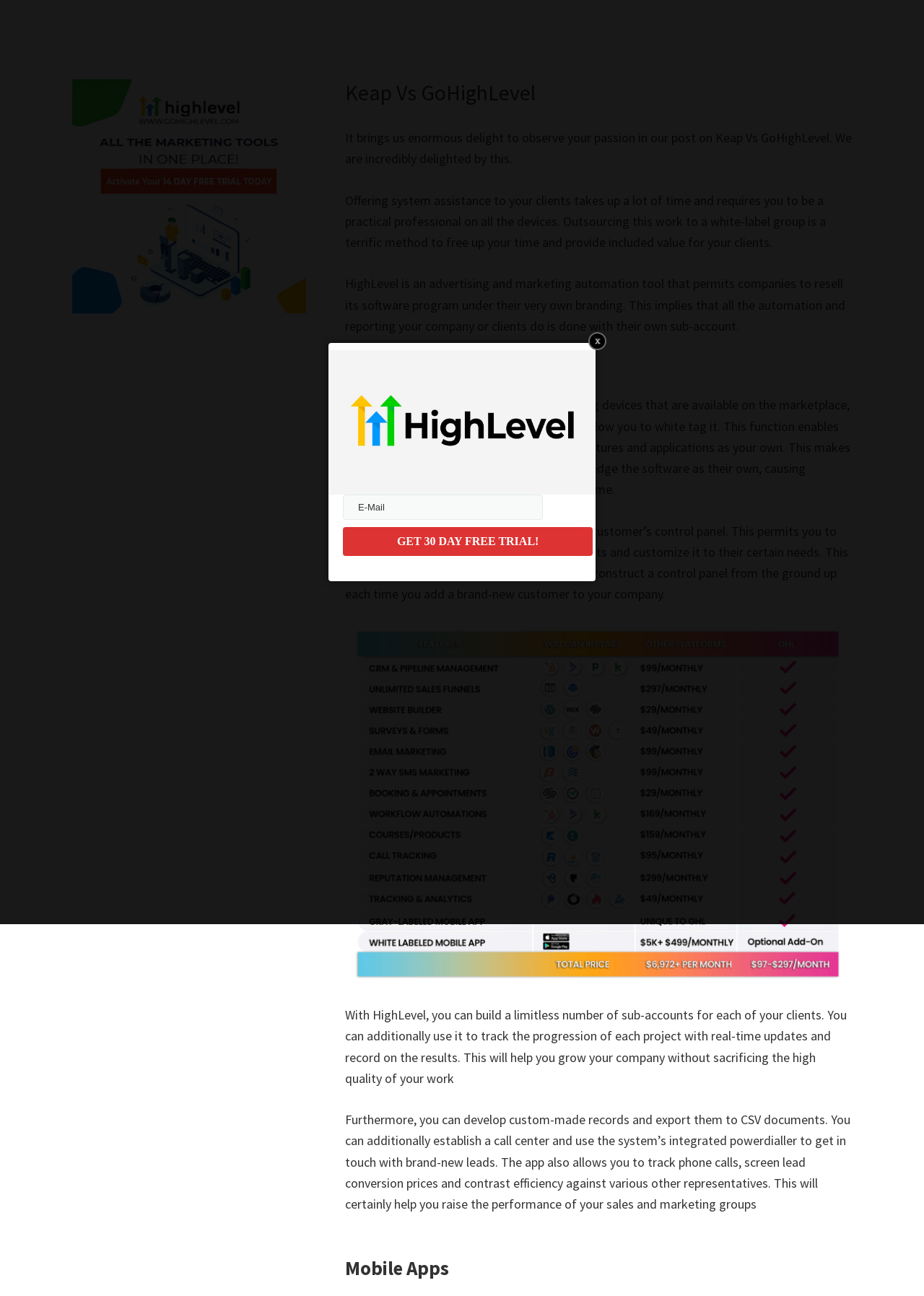What is the purpose of HighLevel?
Please provide a single word or phrase in response based on the screenshot.

Marketing automation tool